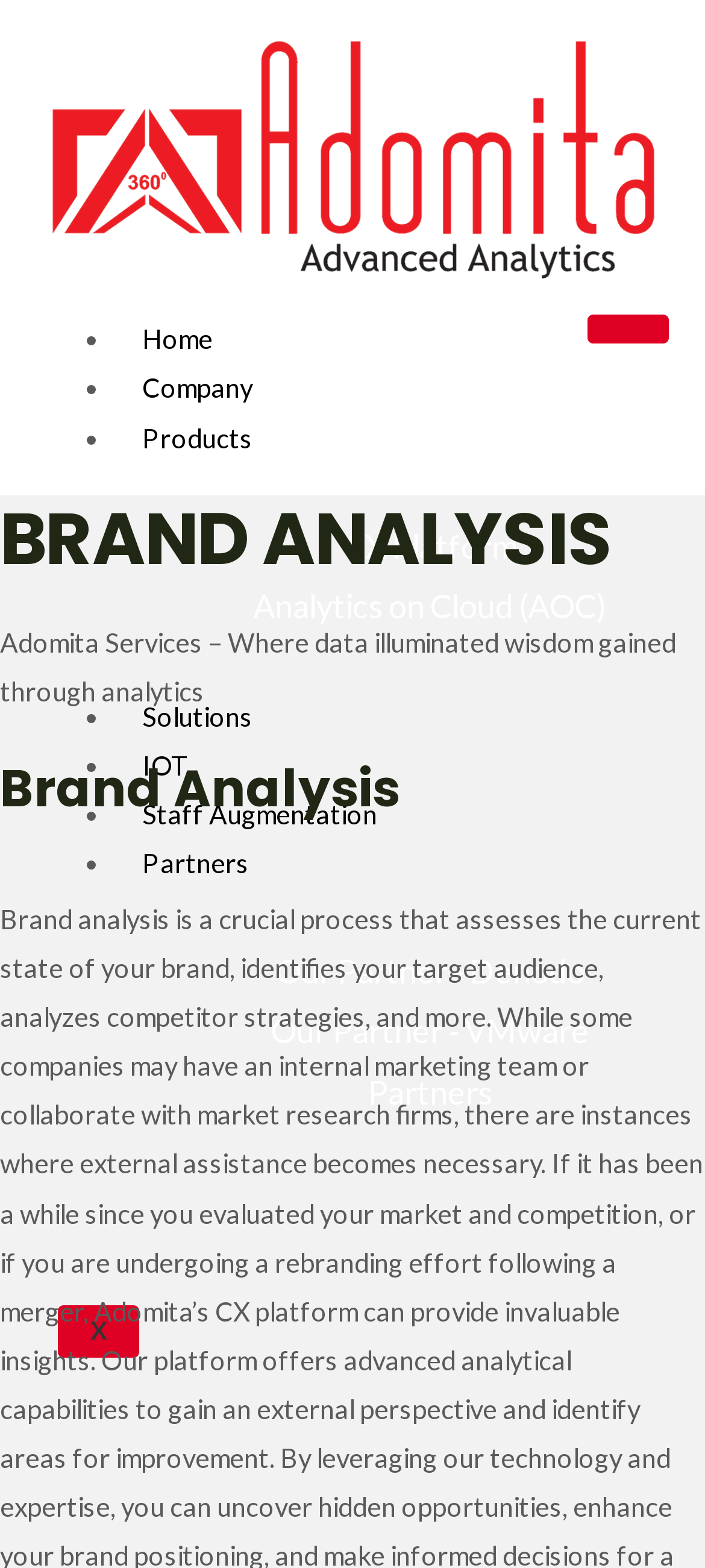Answer this question using a single word or a brief phrase:
What is the name of the platform?

CX Platform